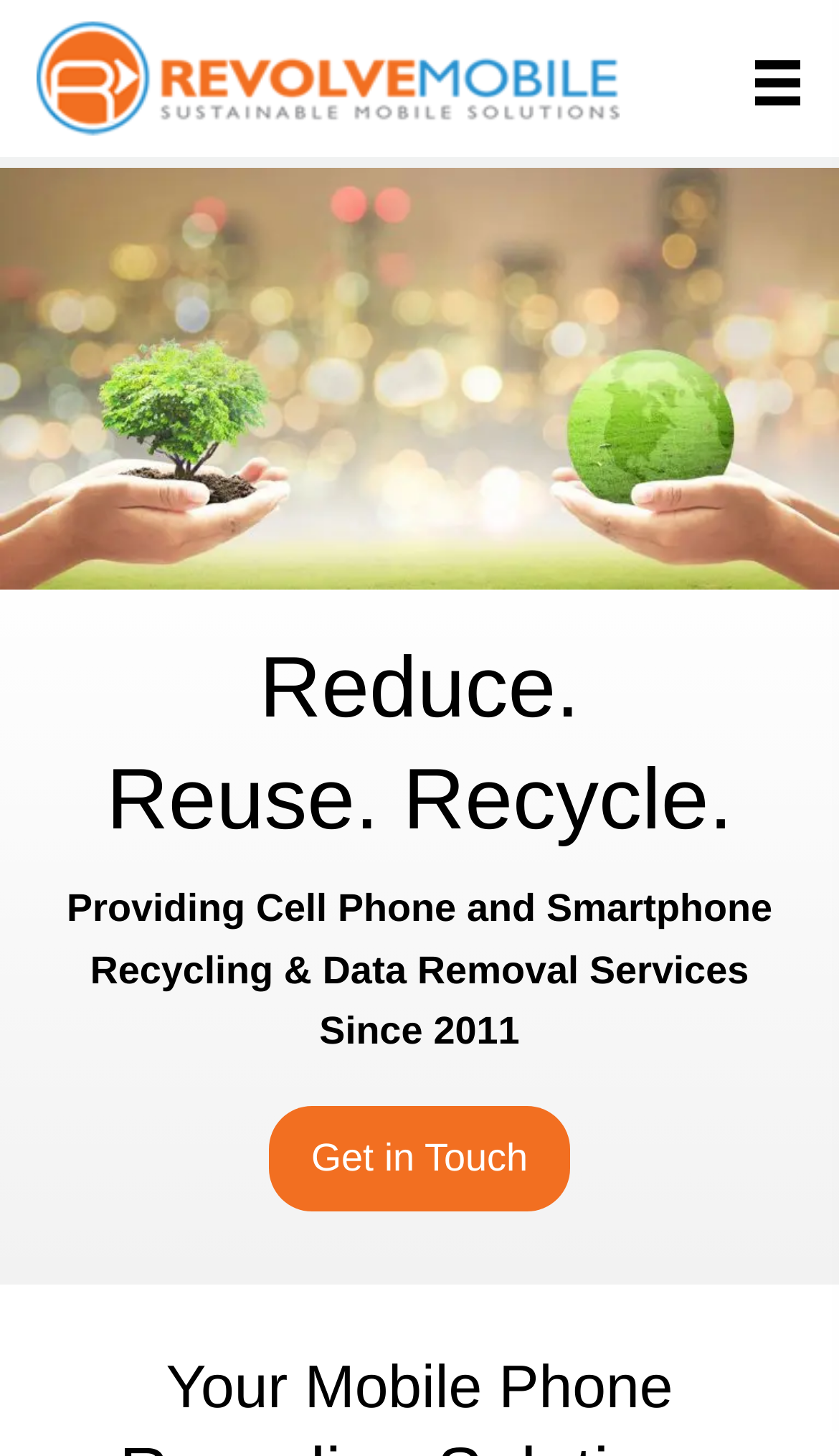What is the theme of the image with two hands holding a green apple and a tree? From the image, respond with a single word or brief phrase.

Environmental